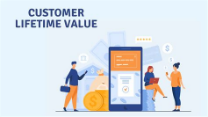What do the diverse group of people surrounding the smartphone symbolize?
Based on the screenshot, respond with a single word or phrase.

Stakeholders